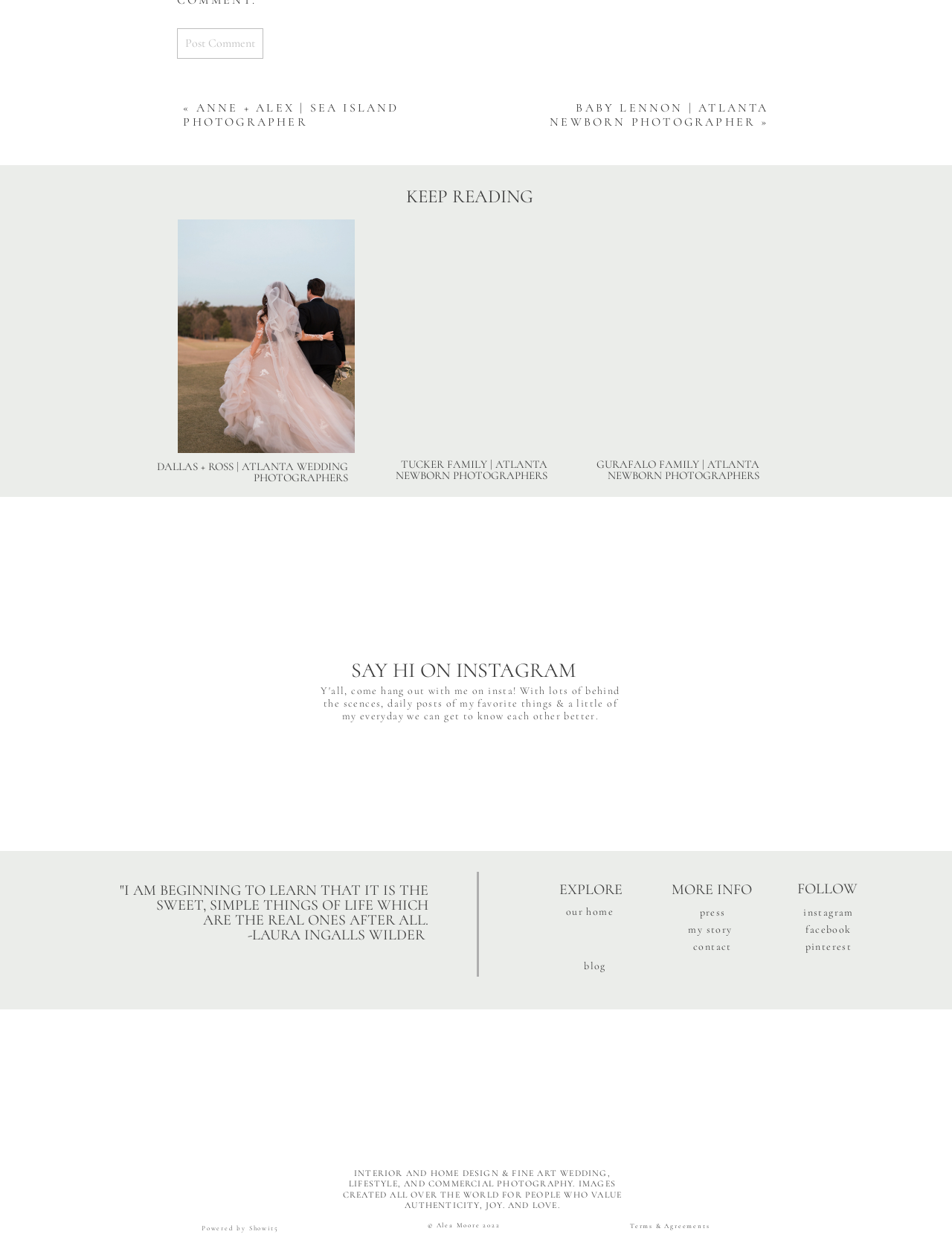Respond to the question below with a single word or phrase:
What social media platforms can you follow the photographer on?

Instagram, Facebook, Pinterest